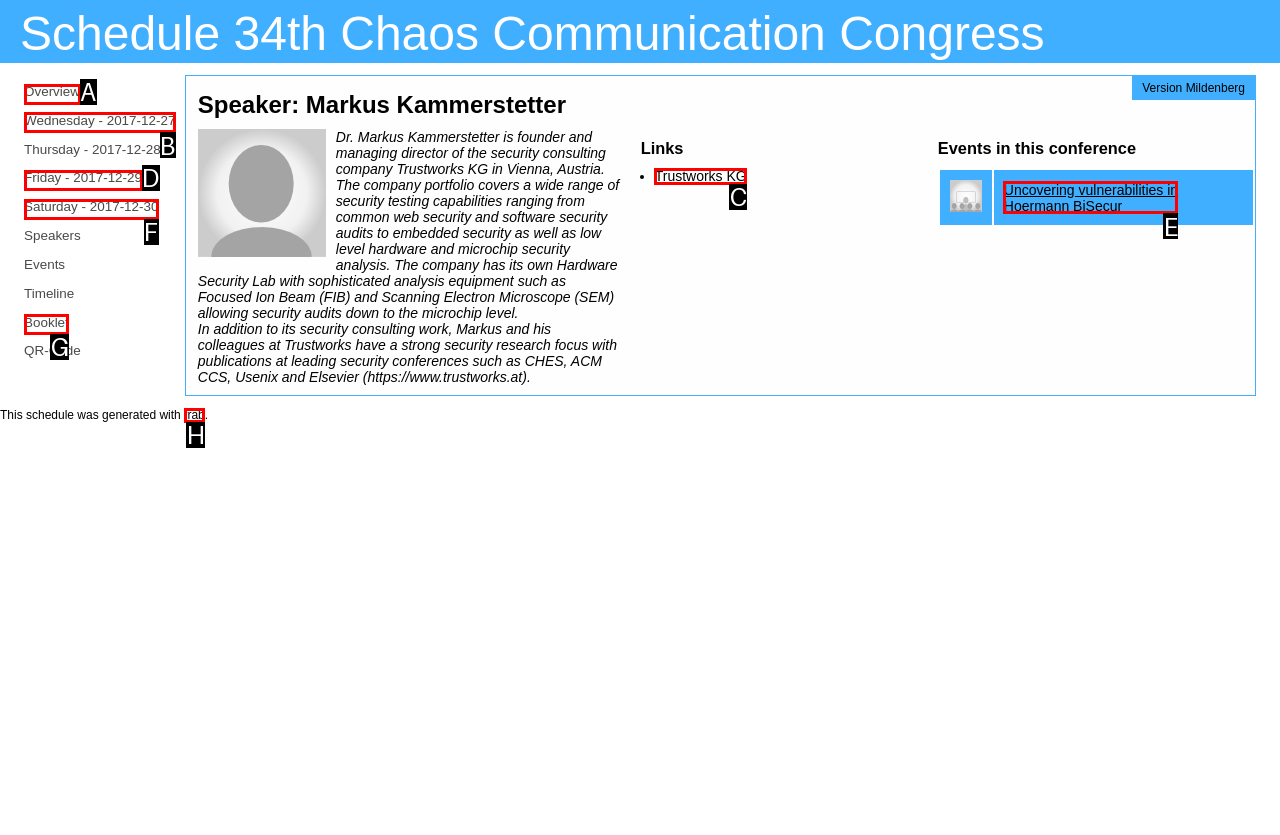Specify the letter of the UI element that should be clicked to achieve the following: Get more information about health insurance
Provide the corresponding letter from the choices given.

None